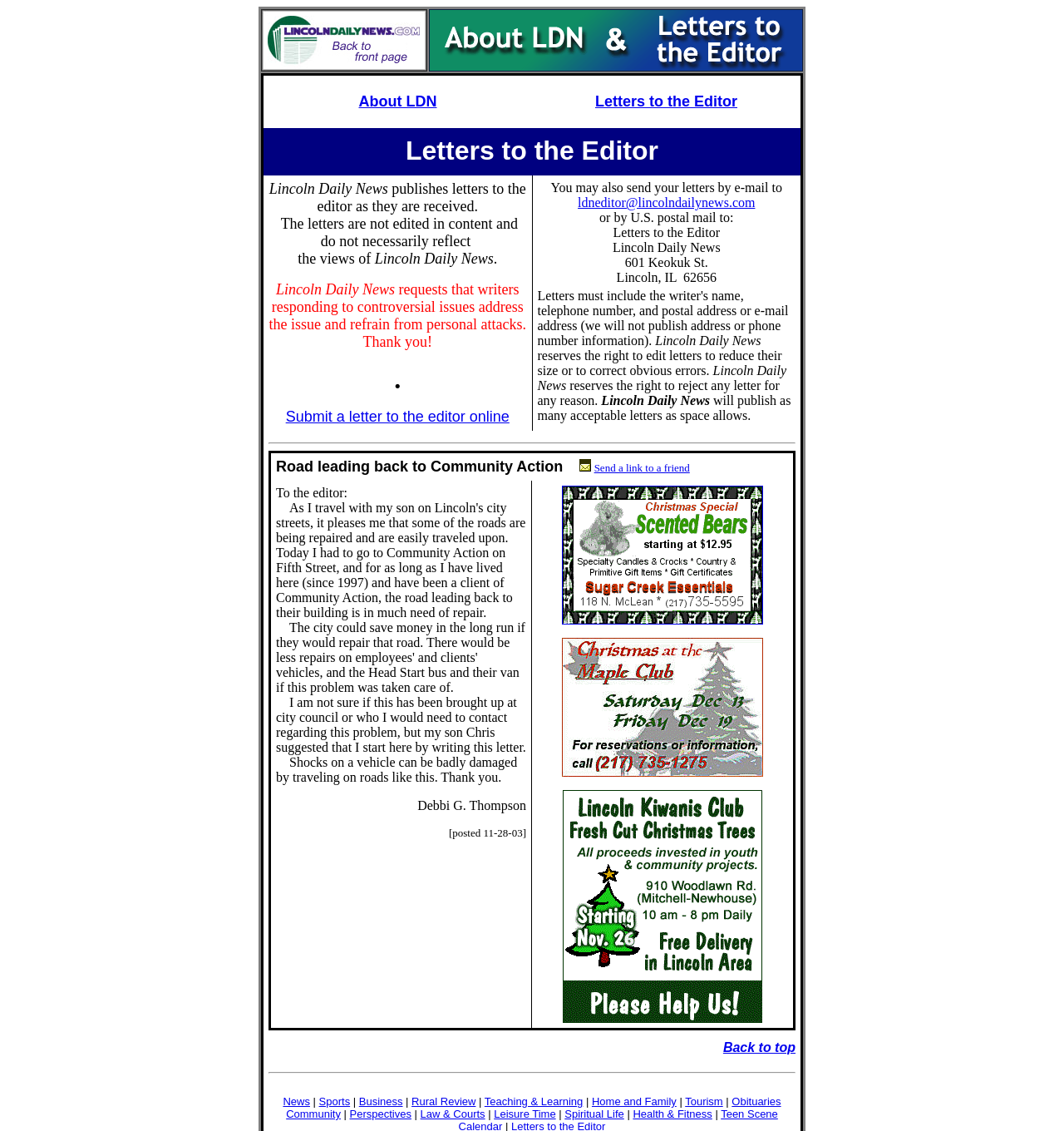Find the bounding box coordinates of the element you need to click on to perform this action: 'Go to Letters to the Editor'. The coordinates should be represented by four float values between 0 and 1, in the format [left, top, right, bottom].

[0.559, 0.082, 0.693, 0.097]